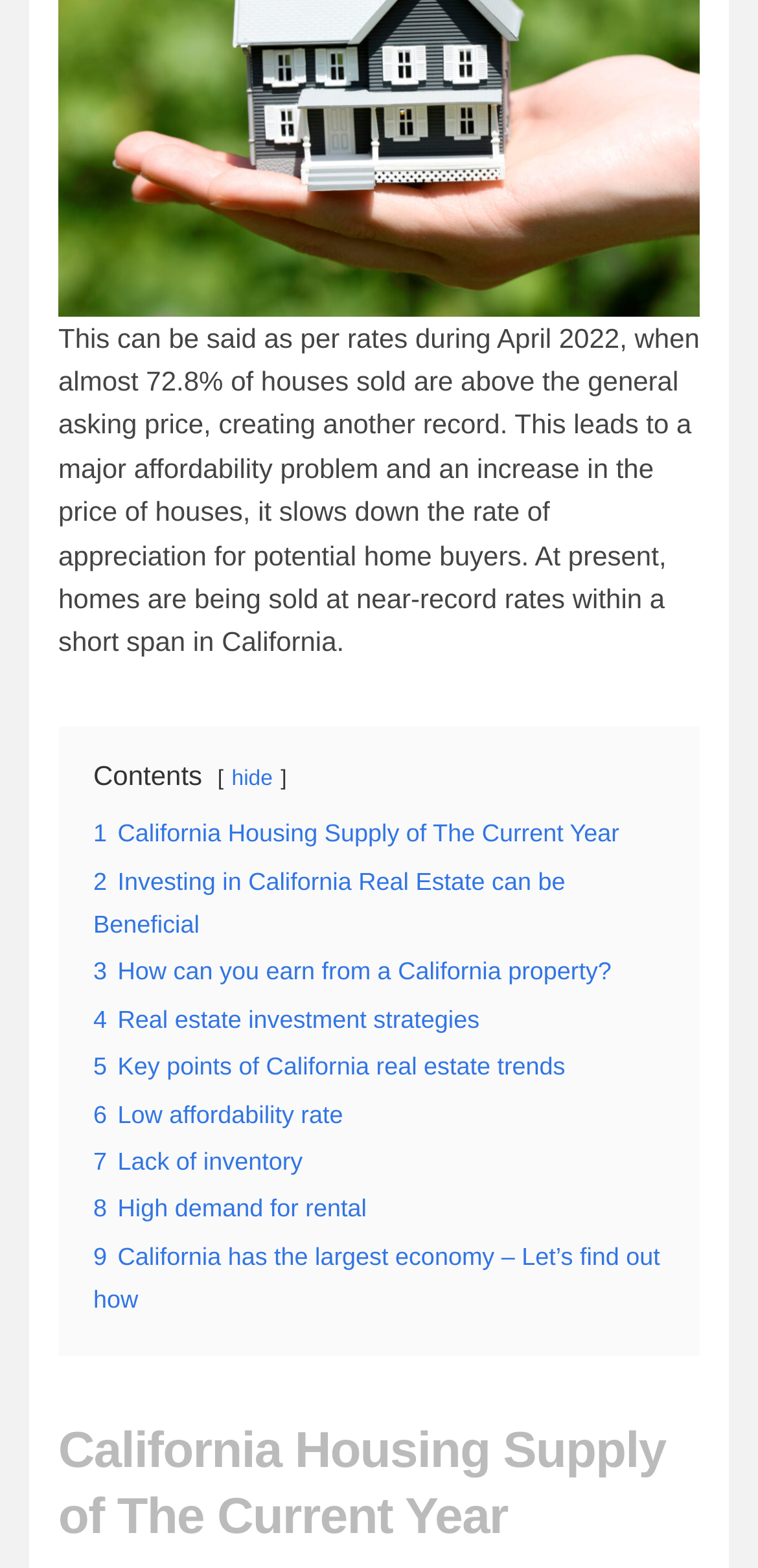Please specify the coordinates of the bounding box for the element that should be clicked to carry out this instruction: "Click on '1 California Housing Supply of The Current Year'". The coordinates must be four float numbers between 0 and 1, formatted as [left, top, right, bottom].

[0.123, 0.523, 0.817, 0.541]